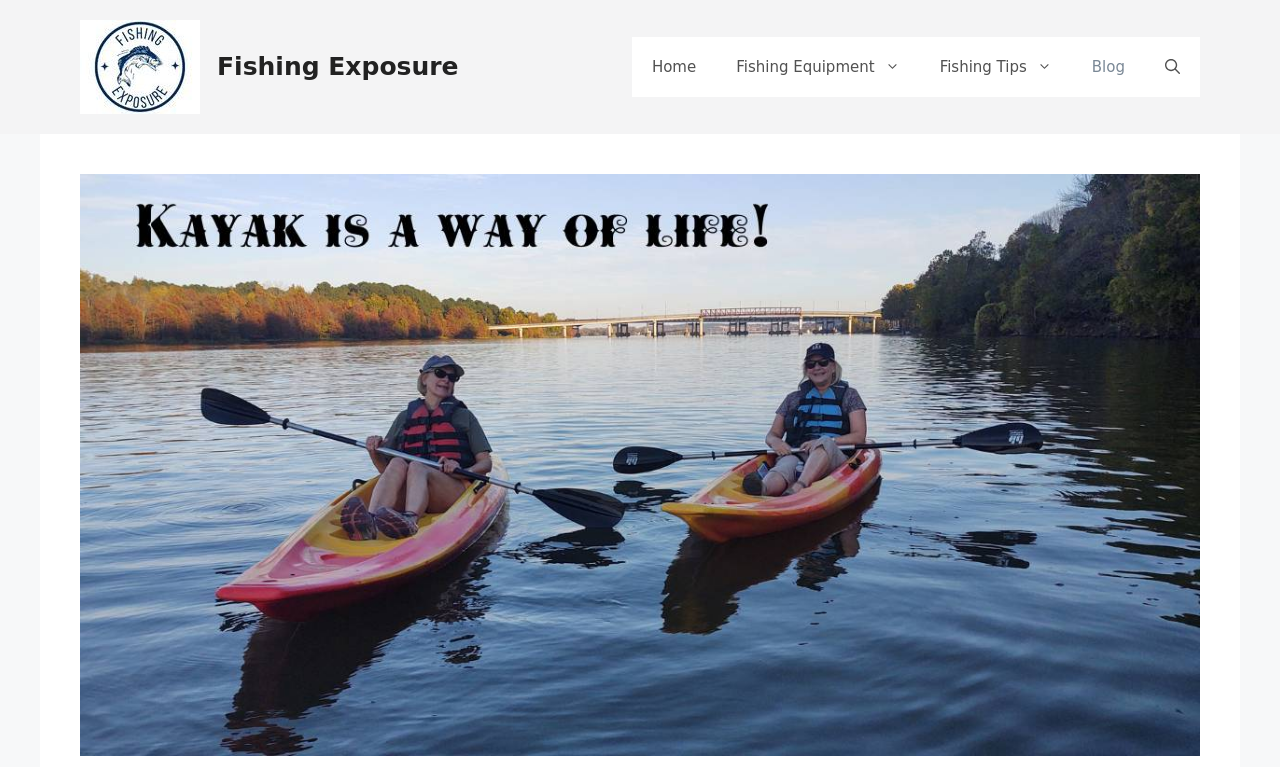Please find the bounding box for the UI component described as follows: "aria-label="Open Search Bar"".

[0.895, 0.048, 0.938, 0.126]